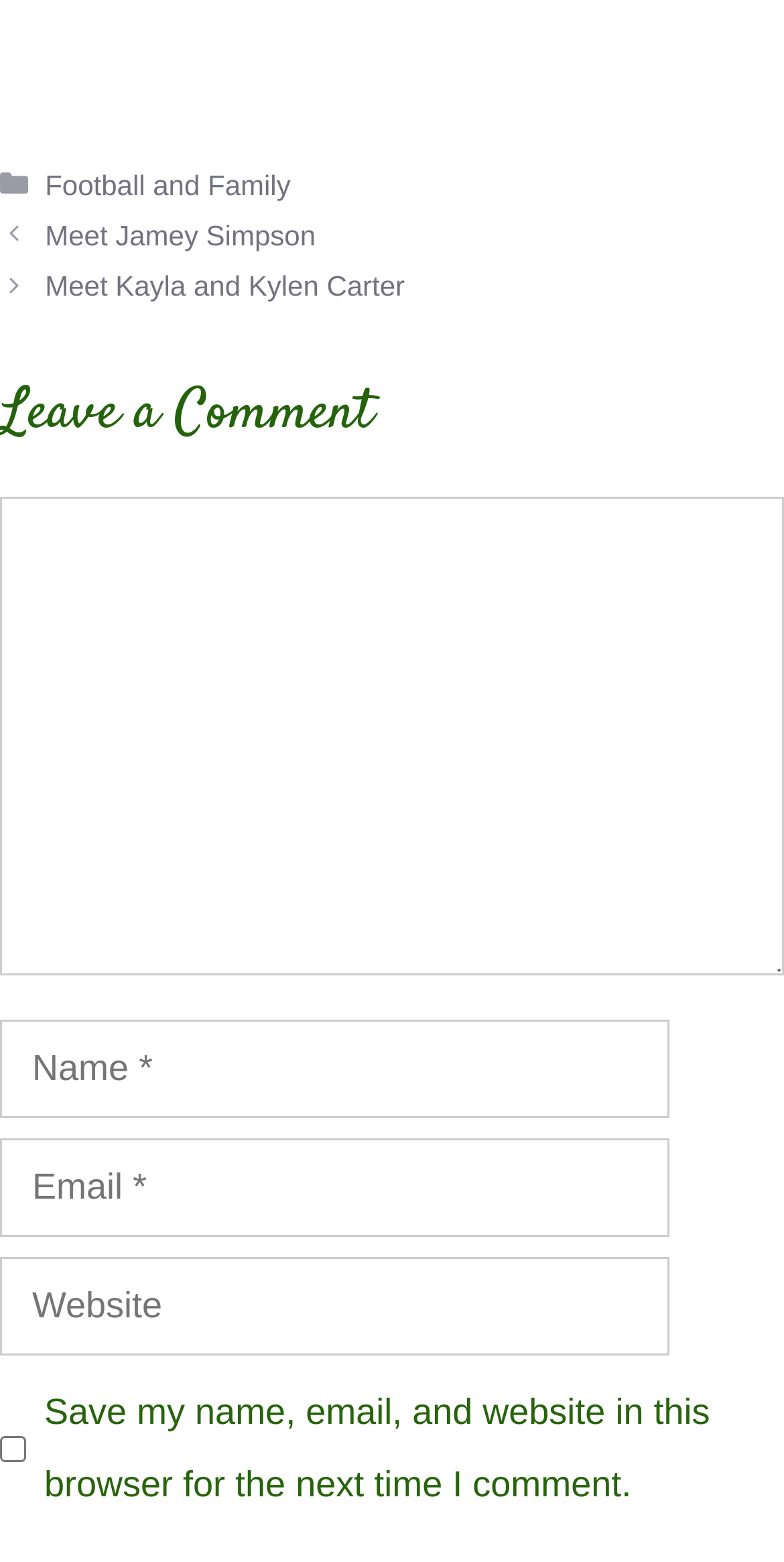Please locate the bounding box coordinates of the region I need to click to follow this instruction: "Type your name".

[0.0, 0.653, 0.854, 0.716]